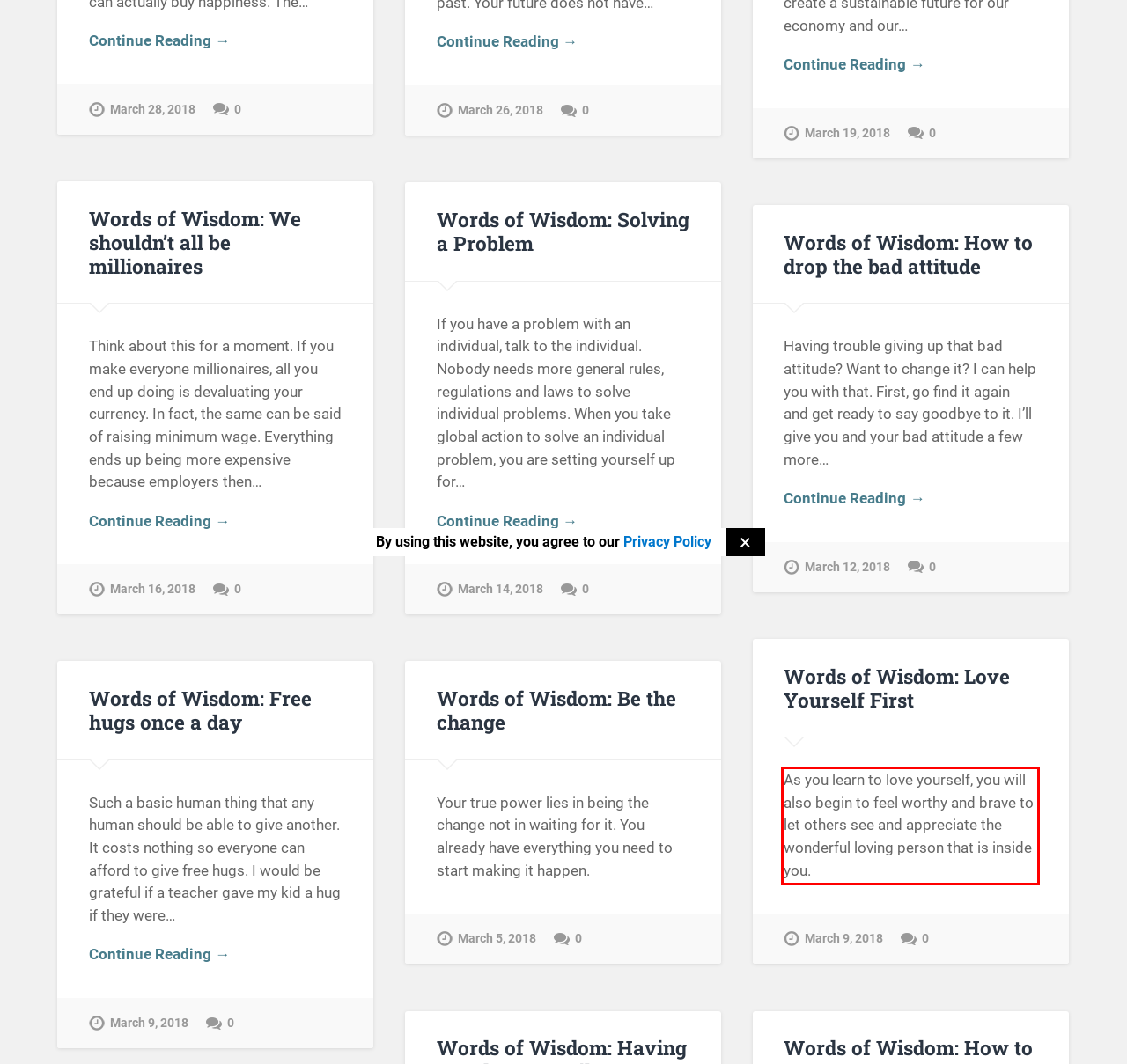Please use OCR to extract the text content from the red bounding box in the provided webpage screenshot.

As you learn to love yourself, you will also begin to feel worthy and brave to let others see and appreciate the wonderful loving person that is inside you.